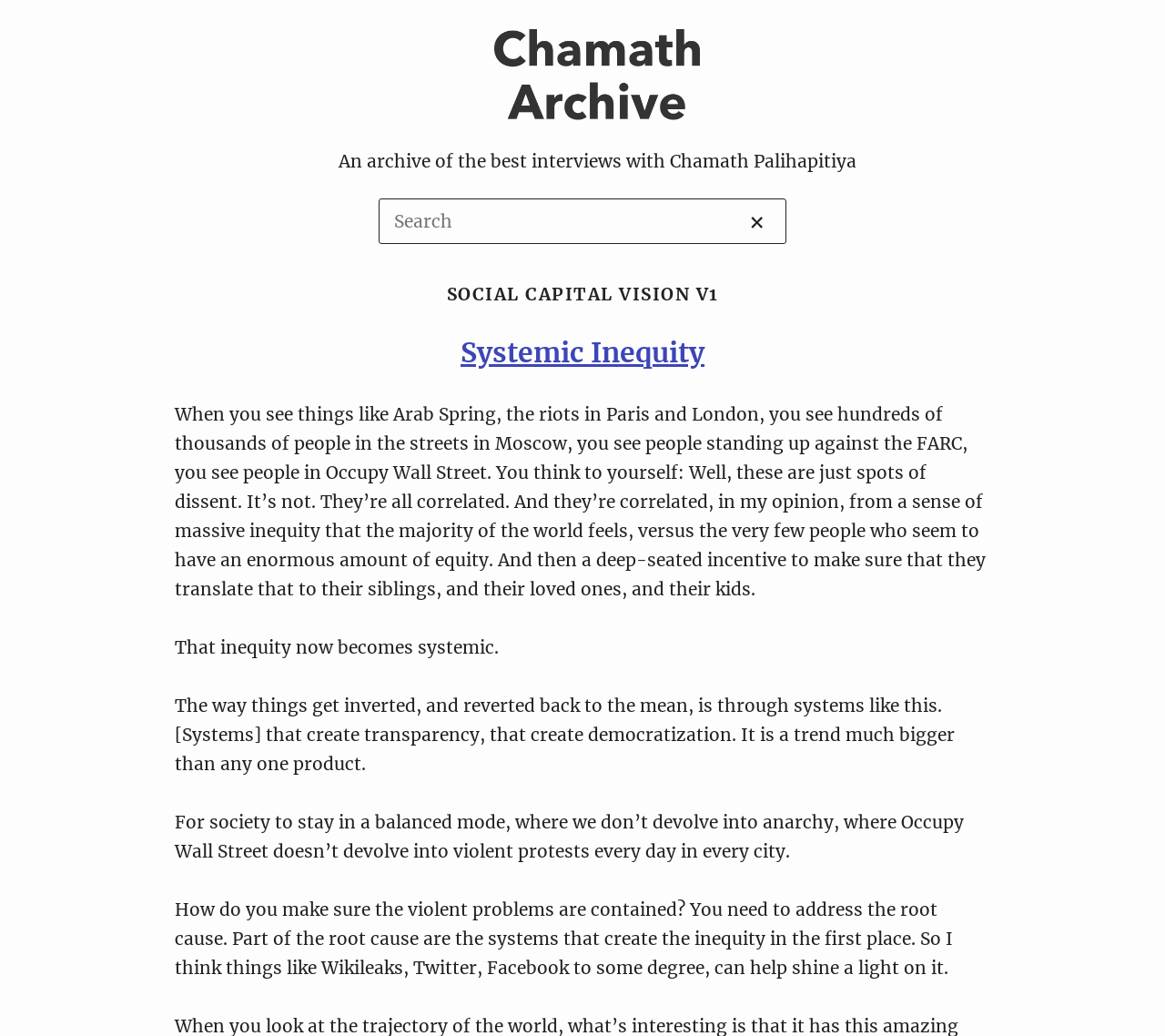Please determine the bounding box coordinates for the element with the description: "×".

[0.63, 0.185, 0.669, 0.242]